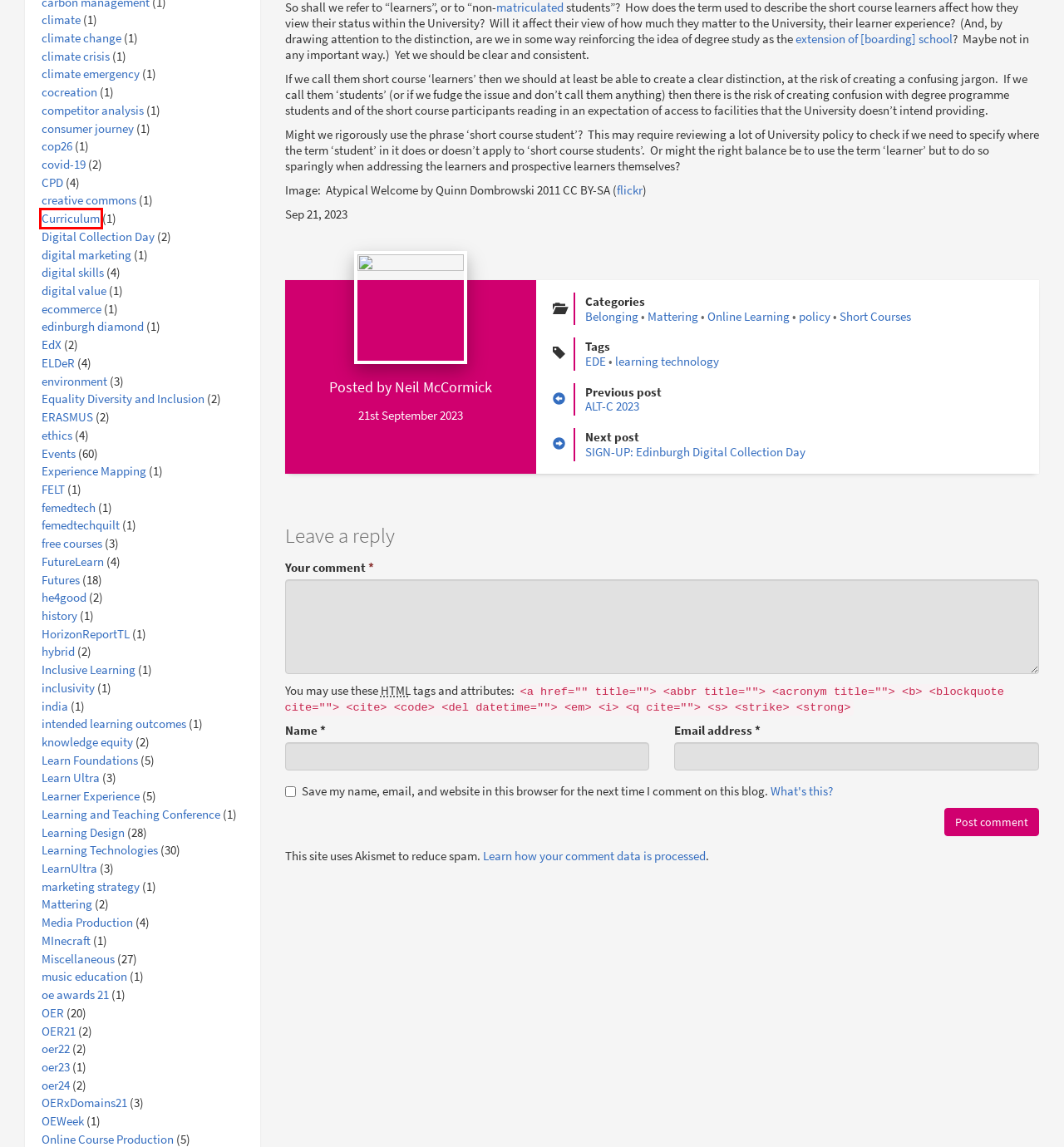You have a screenshot of a webpage with a red bounding box around an element. Choose the best matching webpage description that would appear after clicking the highlighted element. Here are the candidates:
A. cocreation – Educational Design and Engagement
B. oer24 – Educational Design and Engagement
C. LearnUltra – Educational Design and Engagement
D. oer22 – Educational Design and Engagement
E. climate crisis – Educational Design and Engagement
F. consumer journey – Educational Design and Engagement
G. Curriculum – Educational Design and Engagement
H. digital value – Educational Design and Engagement

G